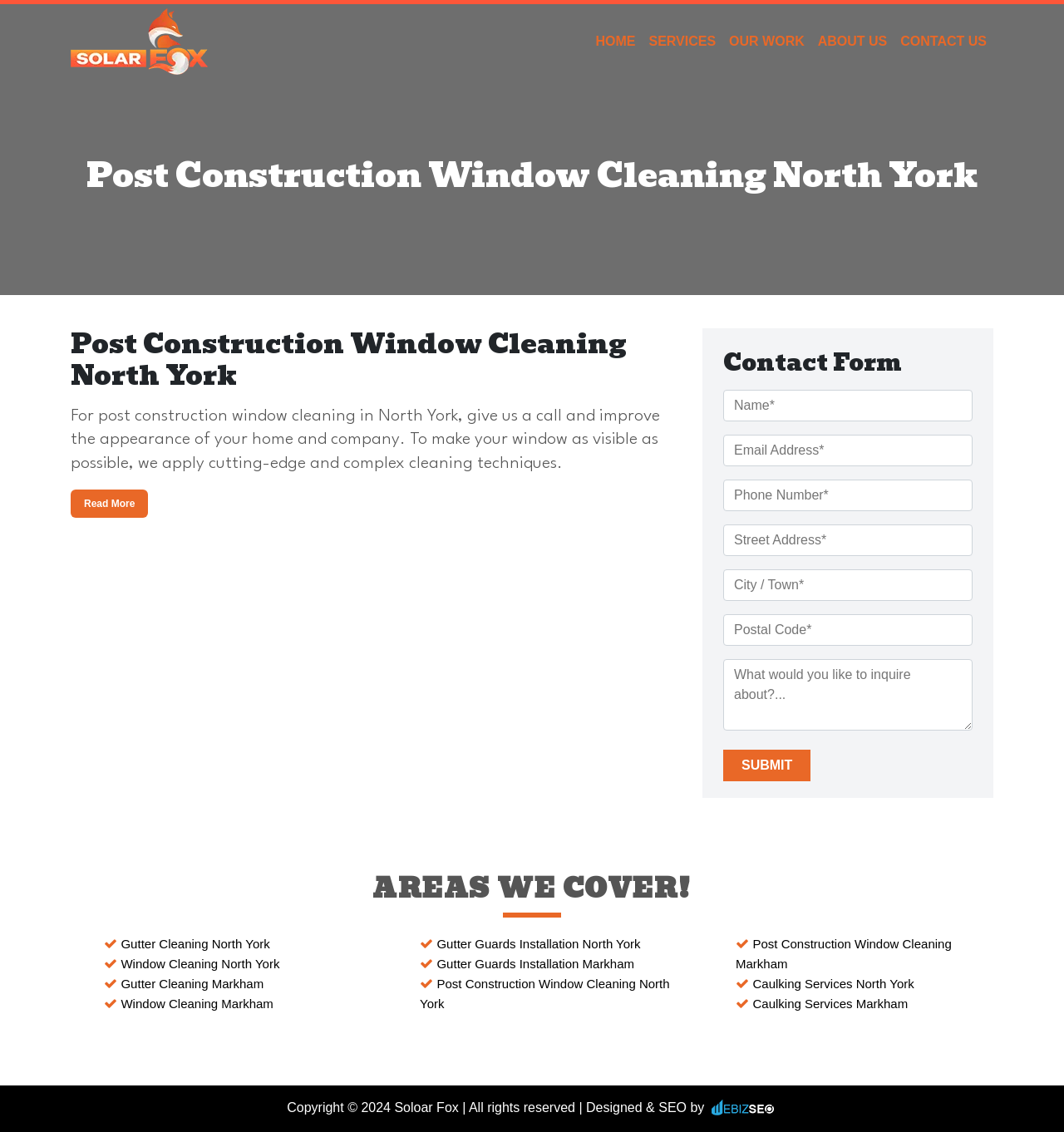What services are offered in North York?
Using the information presented in the image, please offer a detailed response to the question.

The services offered in North York can be found in the AREAS WE COVER! section, which includes Post Construction Window Cleaning, Gutter Cleaning, Window Cleaning, Gutter Guards Installation, and Caulking Services.